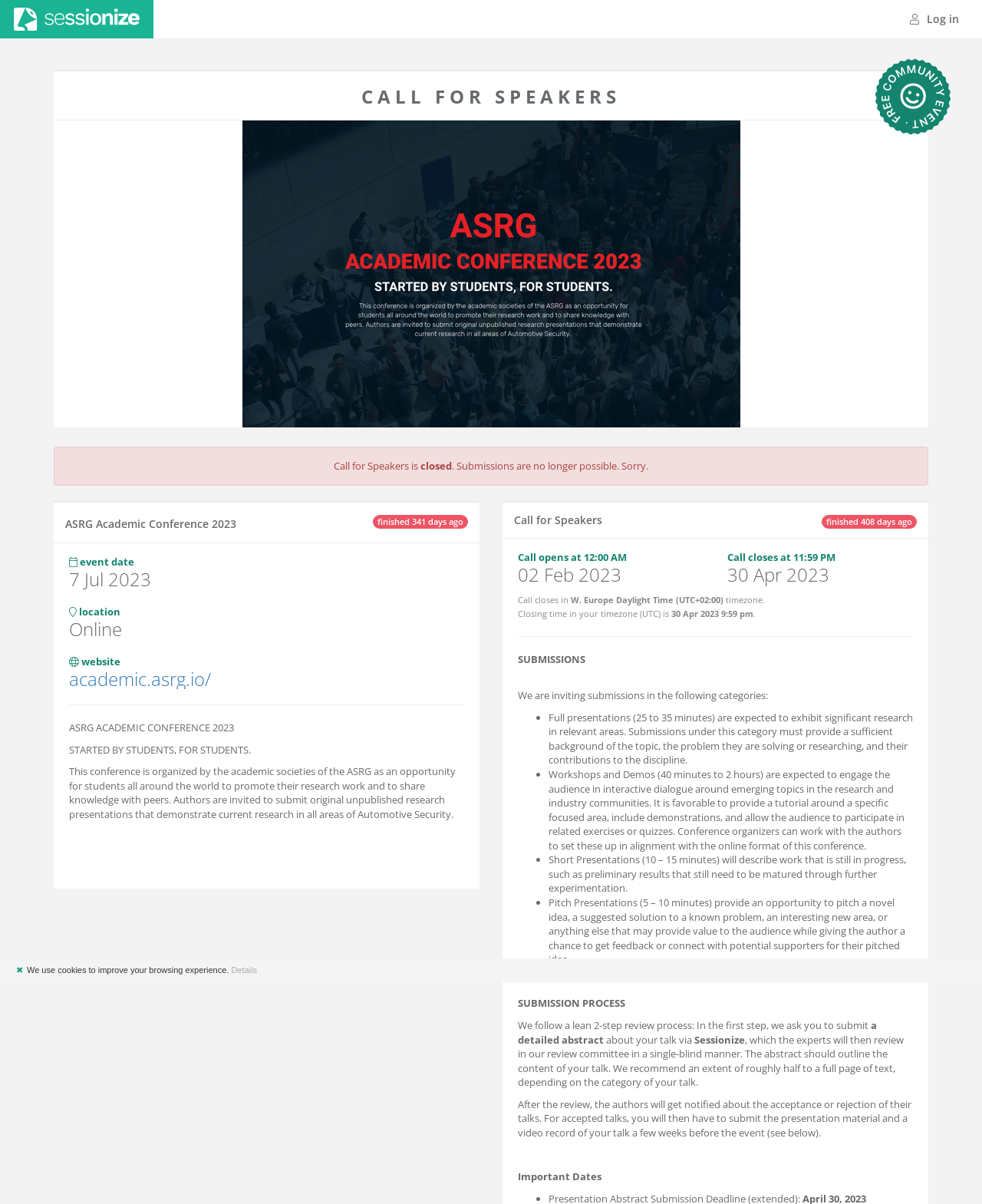What is the review process for submissions?
Please answer using one word or phrase, based on the screenshot.

2-step review process